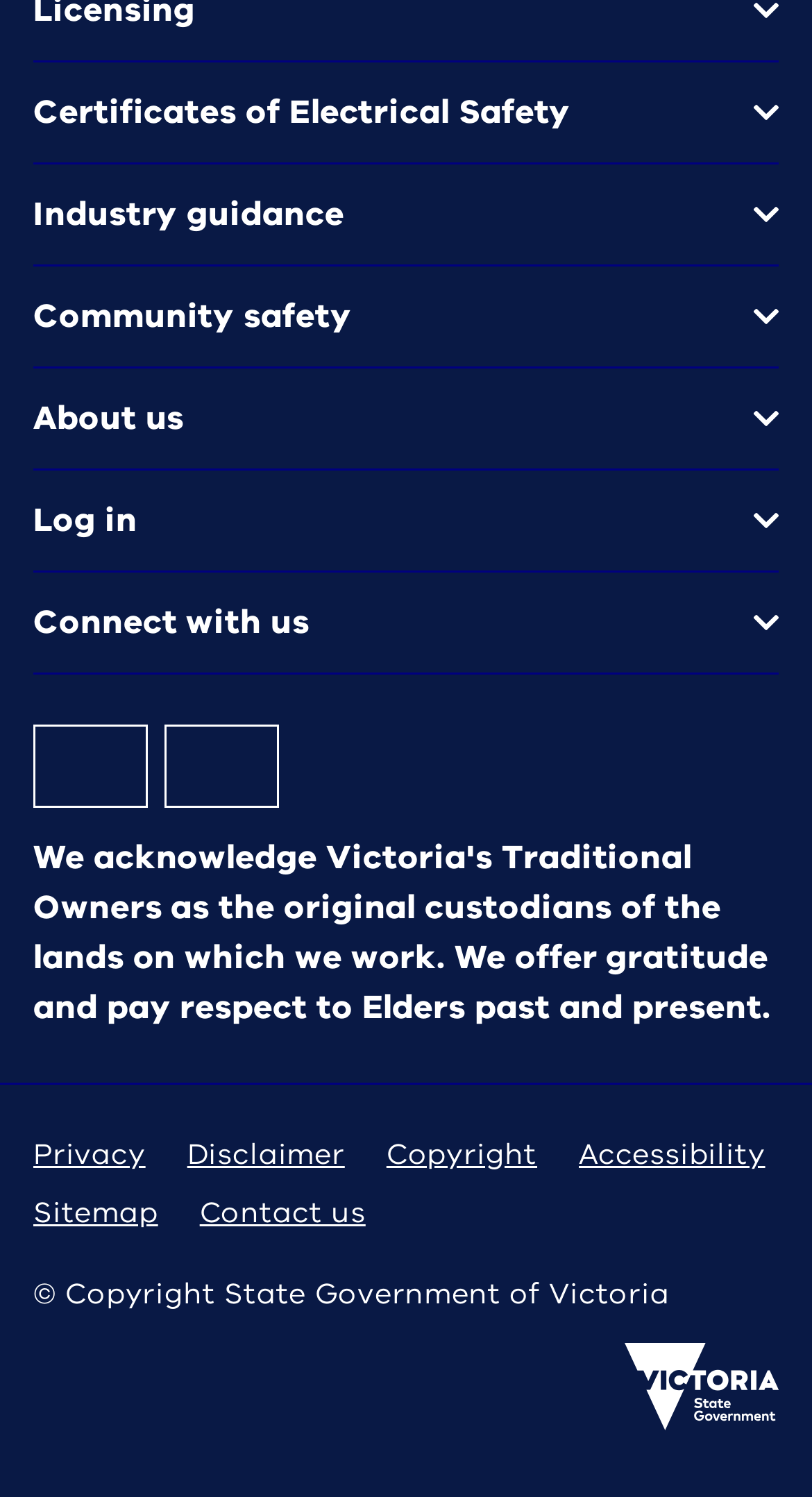Is there a copyright notice?
Please provide a single word or phrase as your answer based on the screenshot.

Yes